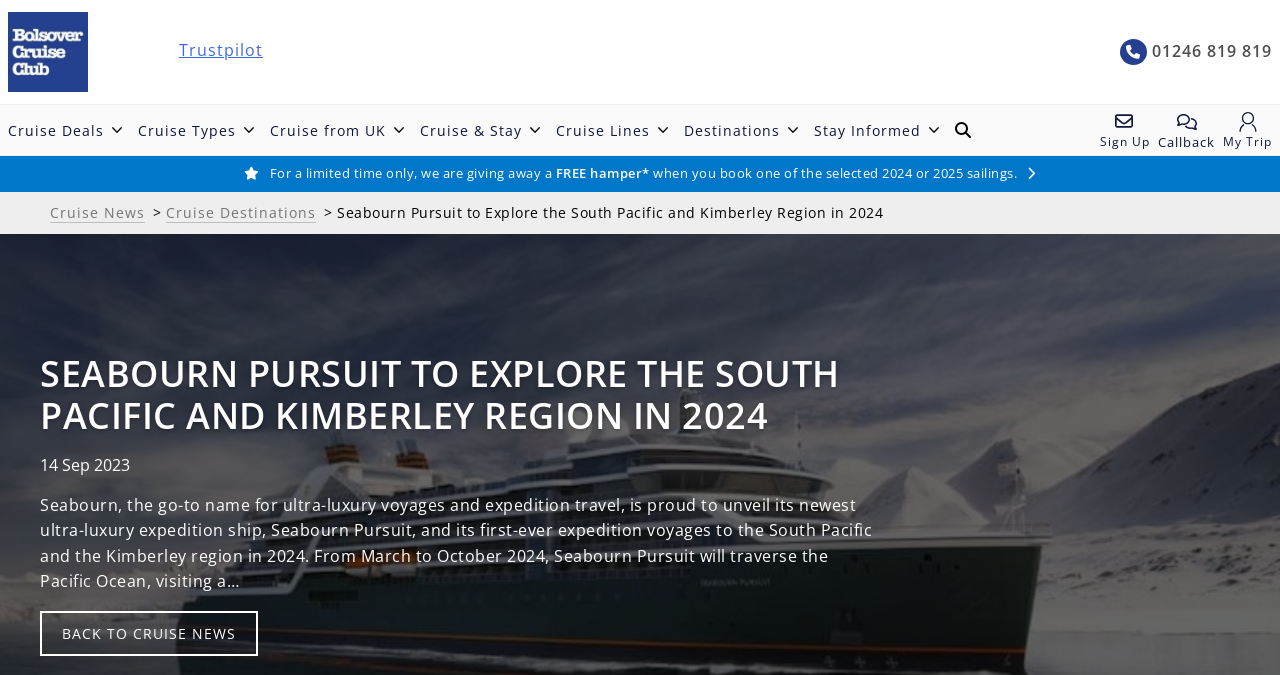Identify the bounding box coordinates of the element to click to follow this instruction: 'Enter your email address to subscribe to this blog'. Ensure the coordinates are four float values between 0 and 1, provided as [left, top, right, bottom].

None